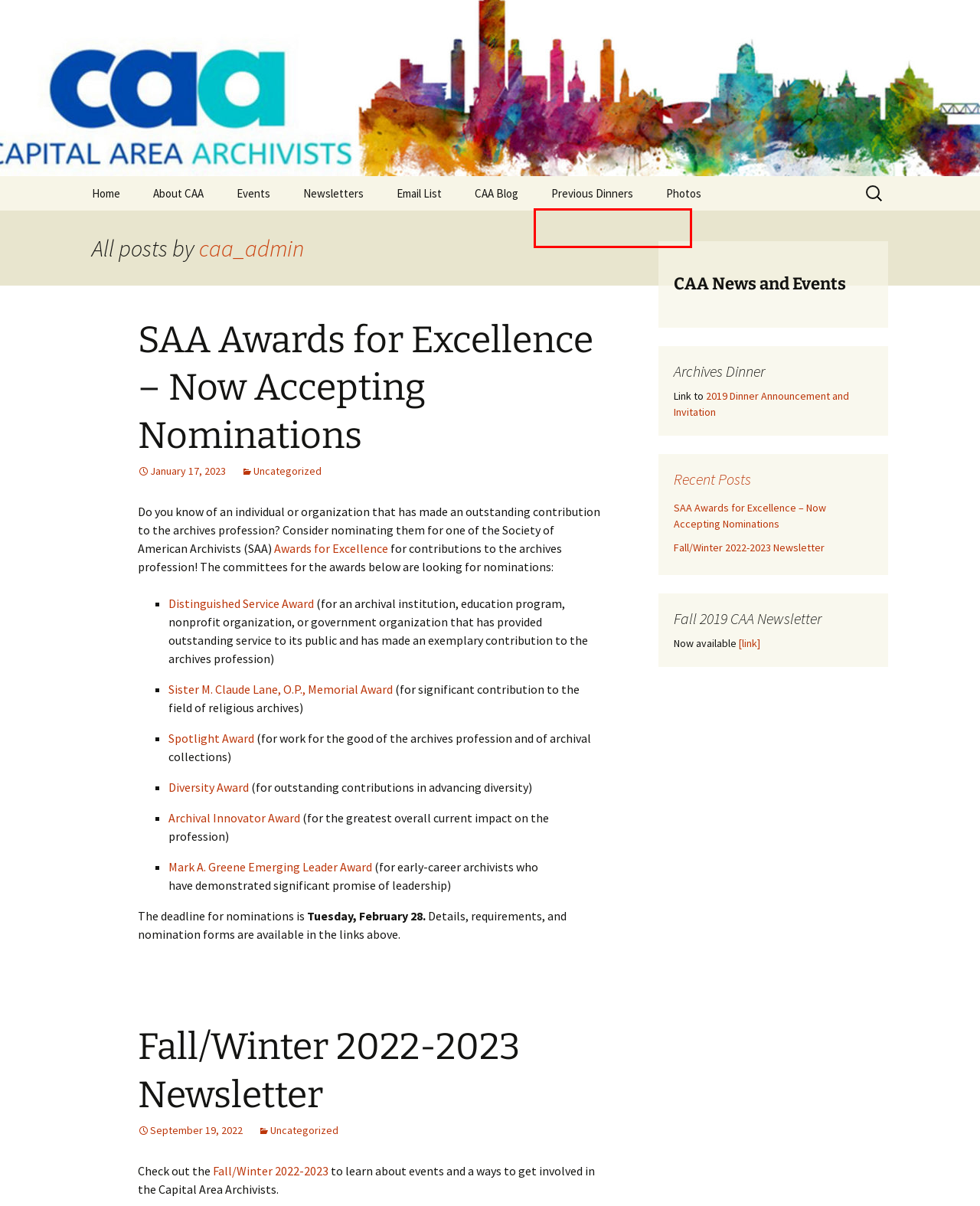You have a screenshot of a webpage with a red bounding box around an element. Choose the best matching webpage description that would appear after clicking the highlighted element. Here are the candidates:
A. 2019 Dinner | Capital Area Archivists of New York
B. September 2, 2003 | Capital Area Archivists of New York
C. March 7, 2000 | Capital Area Archivists of New York
D. July 19, 2006 | Capital Area Archivists of New York
E. June 13, 2005 Board Meeting | Capital Area Archivists of New York
F. About CAA | Capital Area Archivists of New York
G. June 11, 2004 | Capital Area Archivists of New York
H. January 22, 2004 | Capital Area Archivists of New York

A